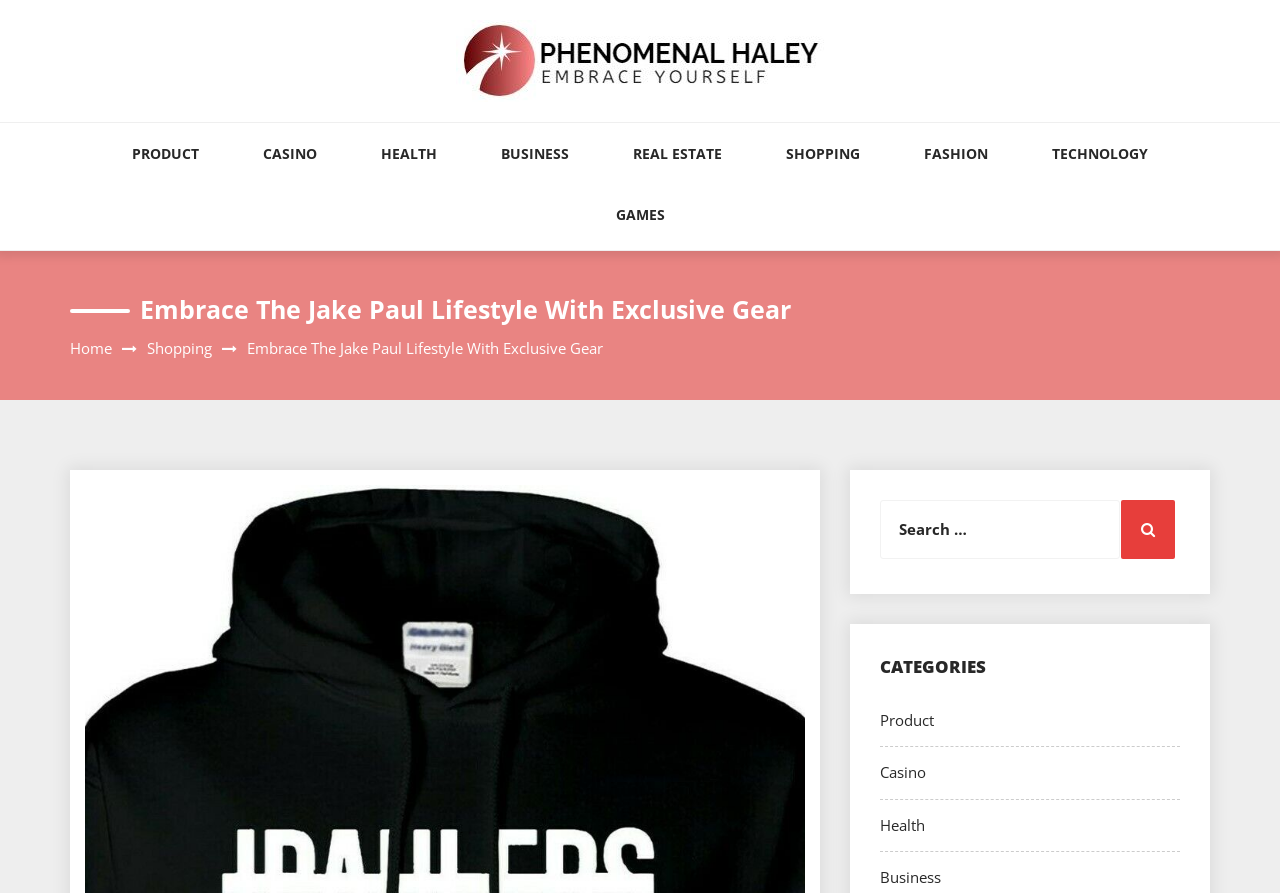Extract the bounding box of the UI element described as: "Fashion".

[0.722, 0.161, 0.772, 0.228]